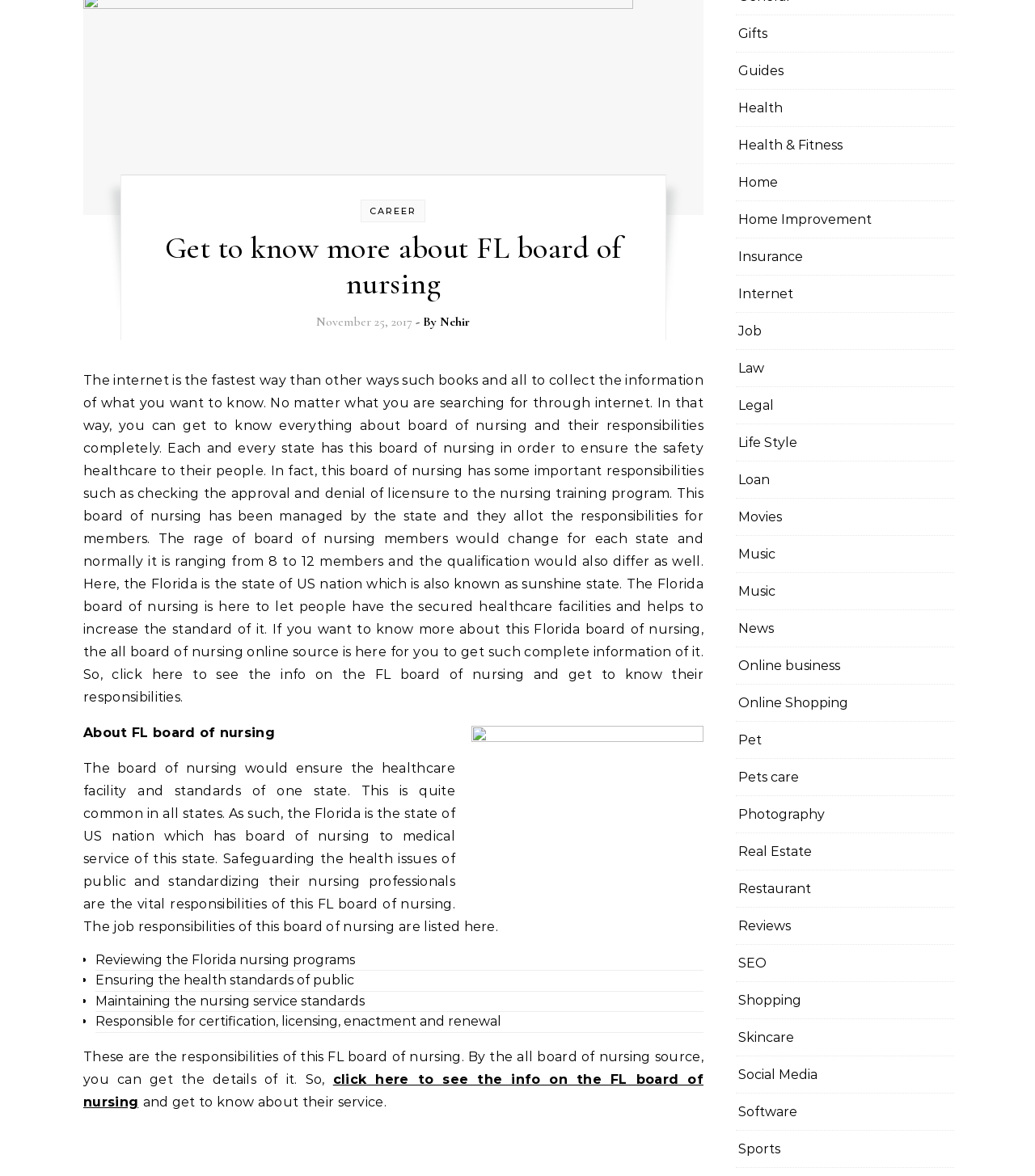Provide the bounding box coordinates of the UI element this sentence describes: "Health & Fitness".

[0.713, 0.108, 0.814, 0.139]